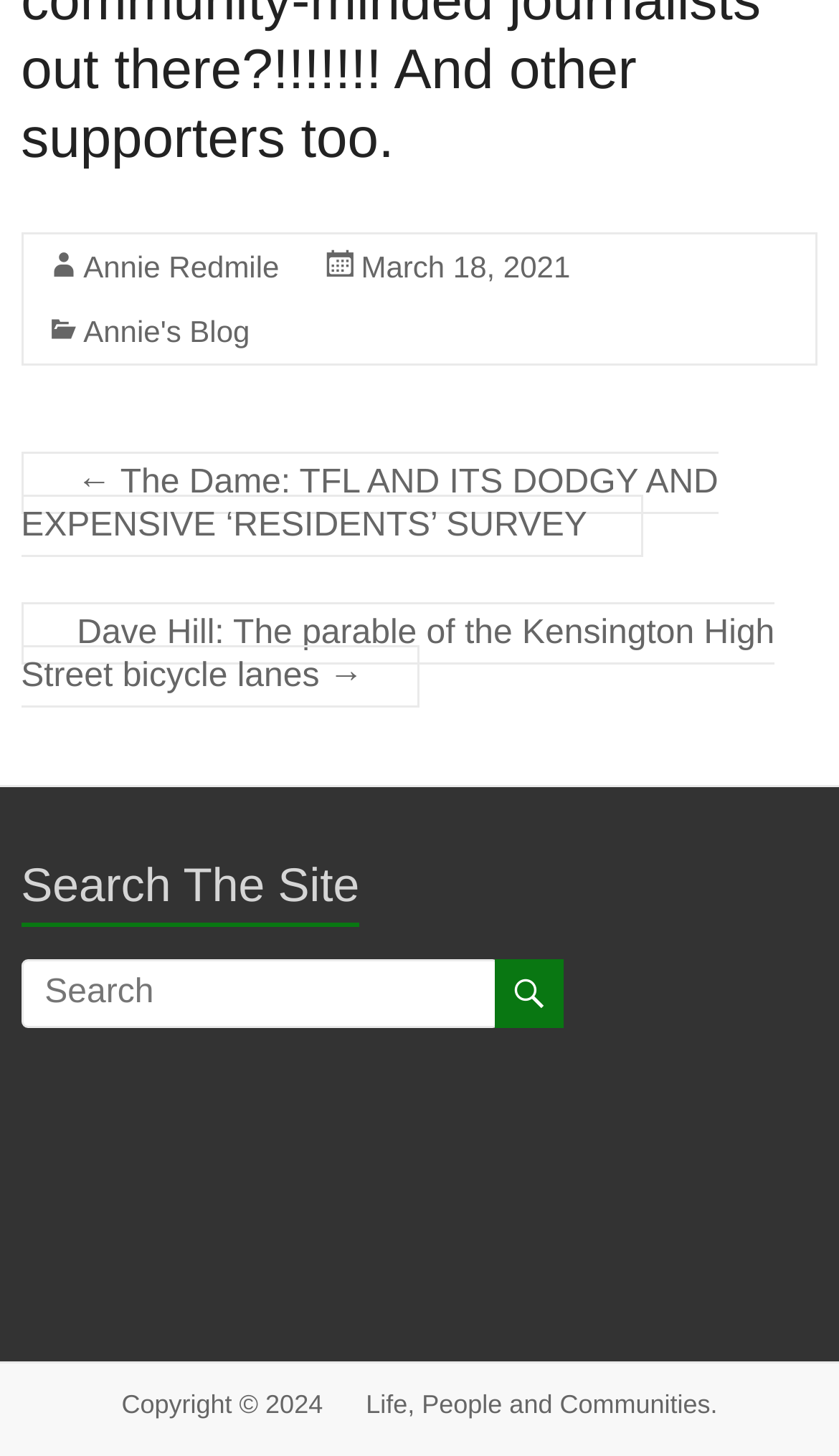Determine the bounding box for the UI element described here: "March 18, 2021March 18, 2021".

[0.43, 0.171, 0.68, 0.195]